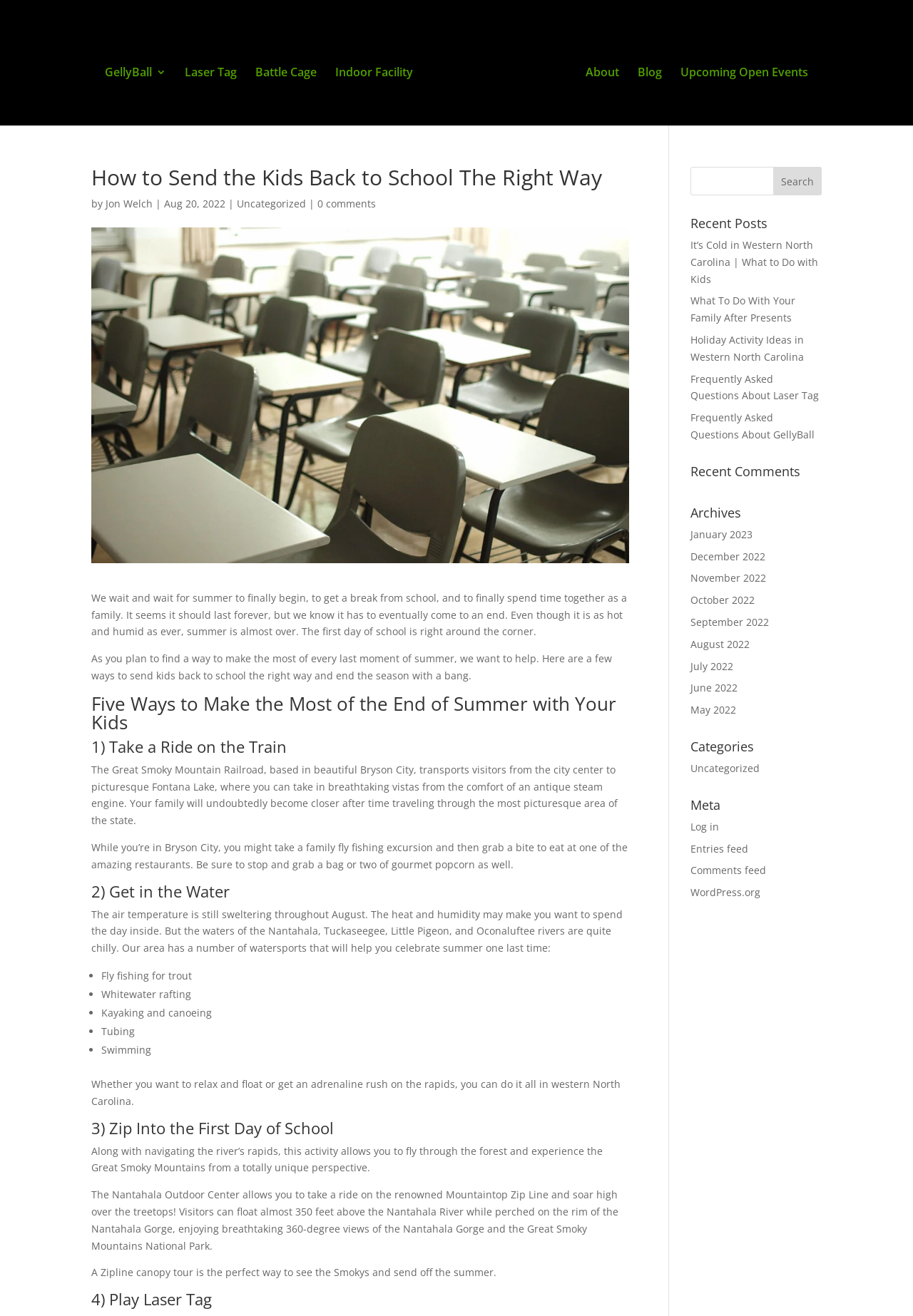What is one of the activities mentioned in the blog post?
Please give a detailed and elaborate explanation in response to the question.

One of the activities mentioned in the blog post is taking a ride on the train, which is discussed in the section 'Five Ways to Make the Most of the End of Summer with Your Kids'.